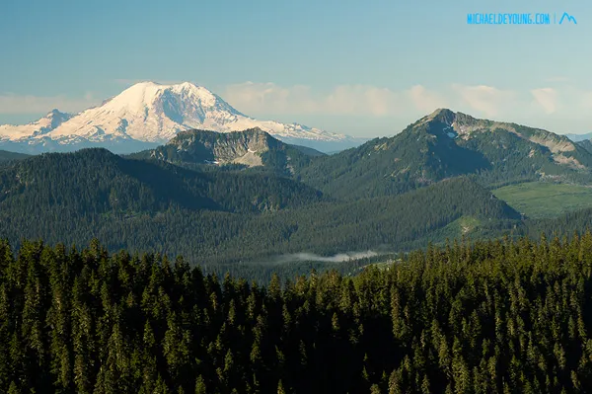What is the name of the mountain in the background?
Please respond to the question with a detailed and well-explained answer.

The caption clearly mentions that the 'majestic mountain' in the background is 'Mount Rainier', which is one of the most iconic peaks in the Pacific Northwest.